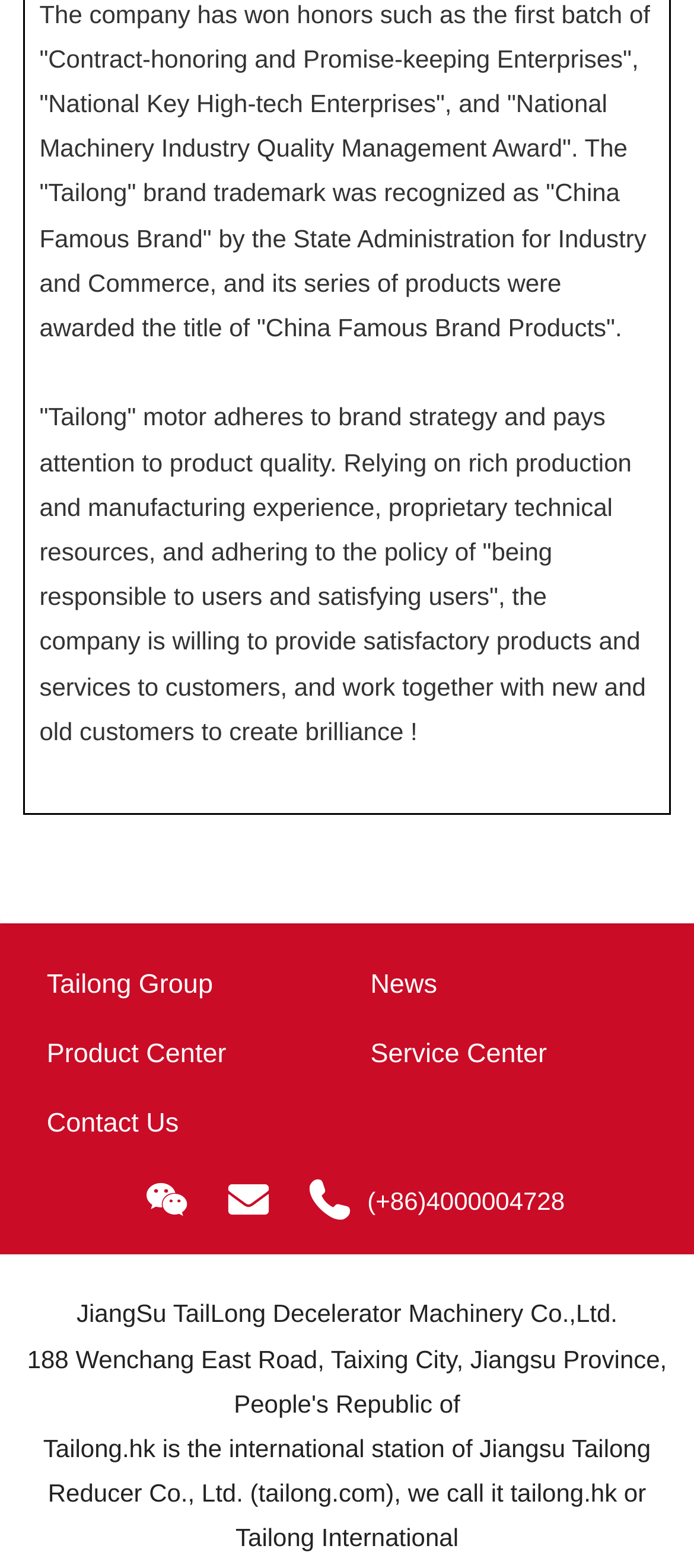Given the description "Tailong Group", provide the bounding box coordinates of the corresponding UI element.

[0.067, 0.606, 0.466, 0.651]